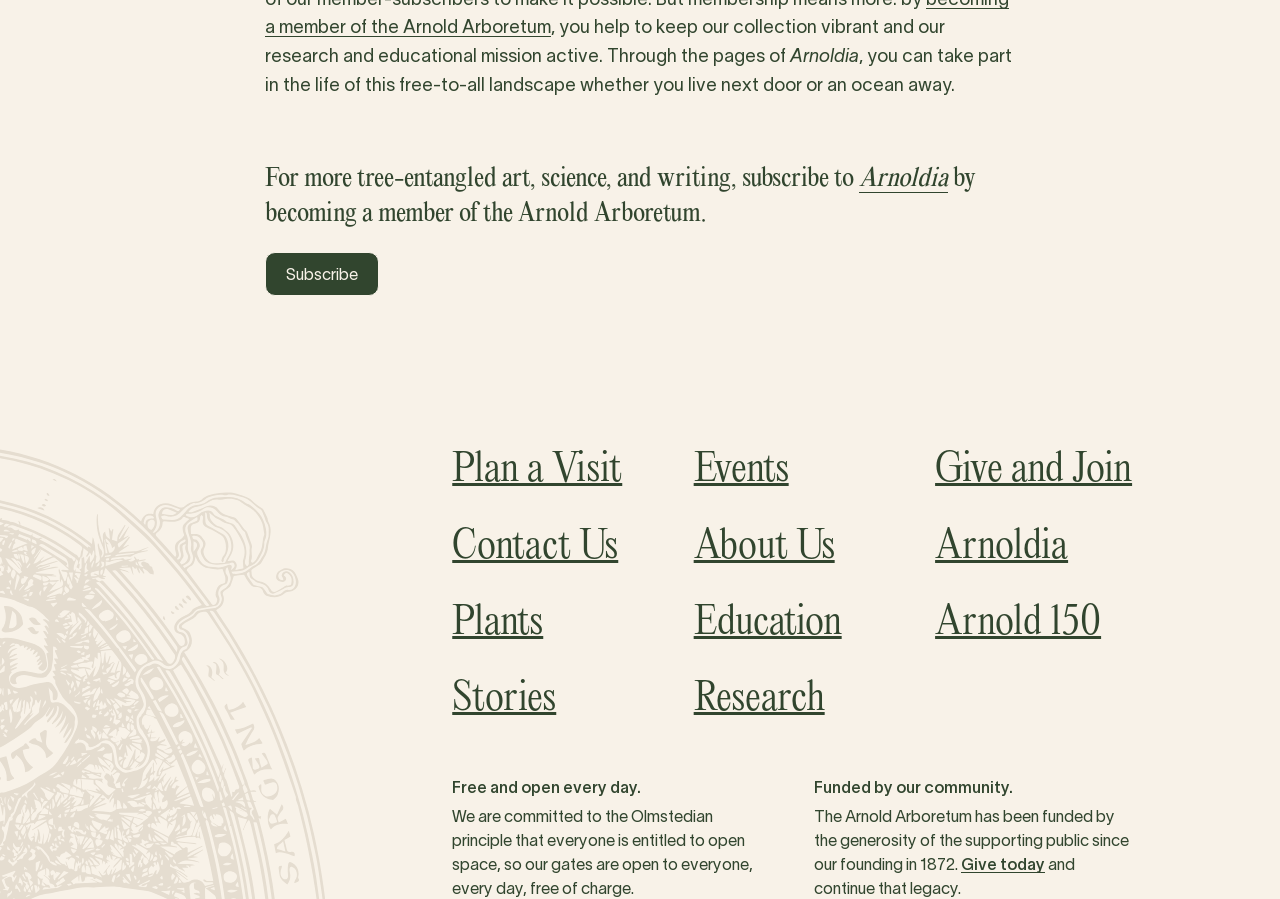Determine the bounding box coordinates of the element's region needed to click to follow the instruction: "Give today". Provide these coordinates as four float numbers between 0 and 1, formatted as [left, top, right, bottom].

[0.751, 0.955, 0.817, 0.971]